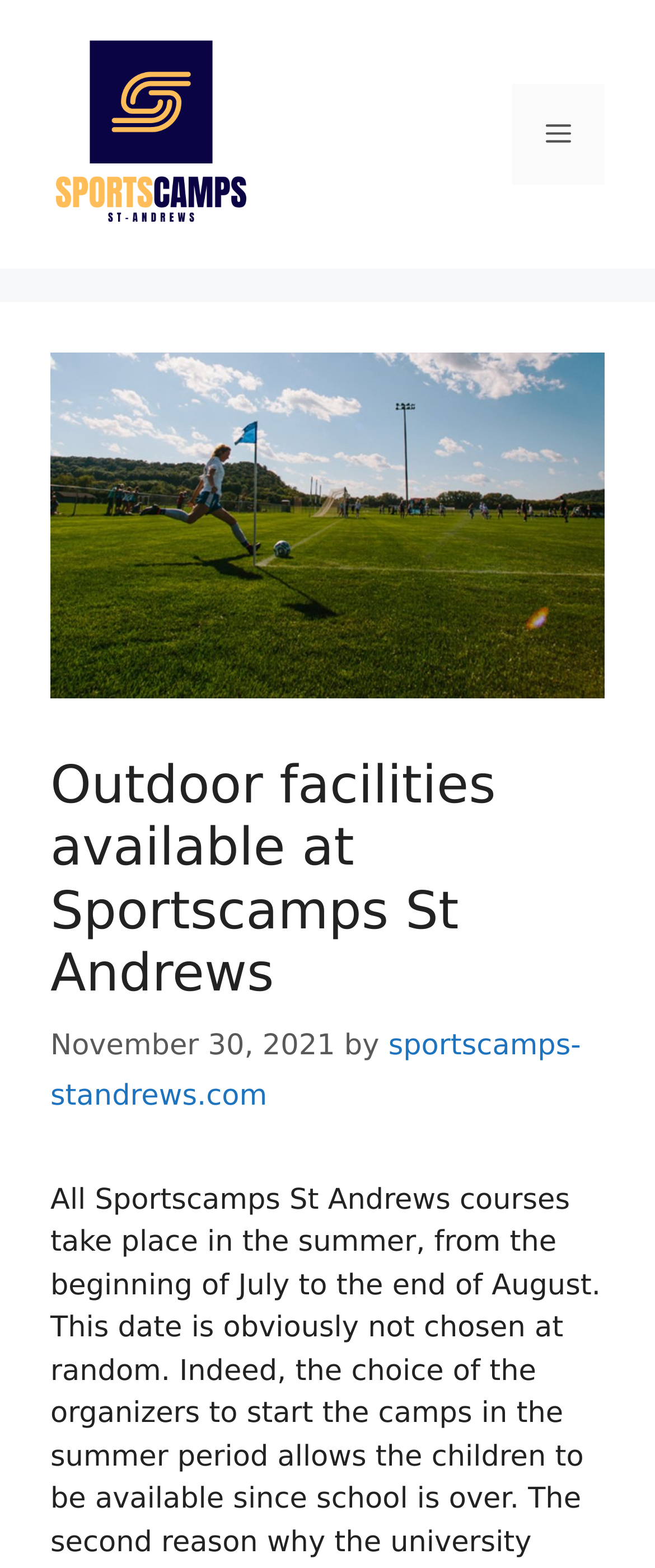What is the name of the sports camp?
Using the image, answer in one word or phrase.

Sports Camps St-Andrews